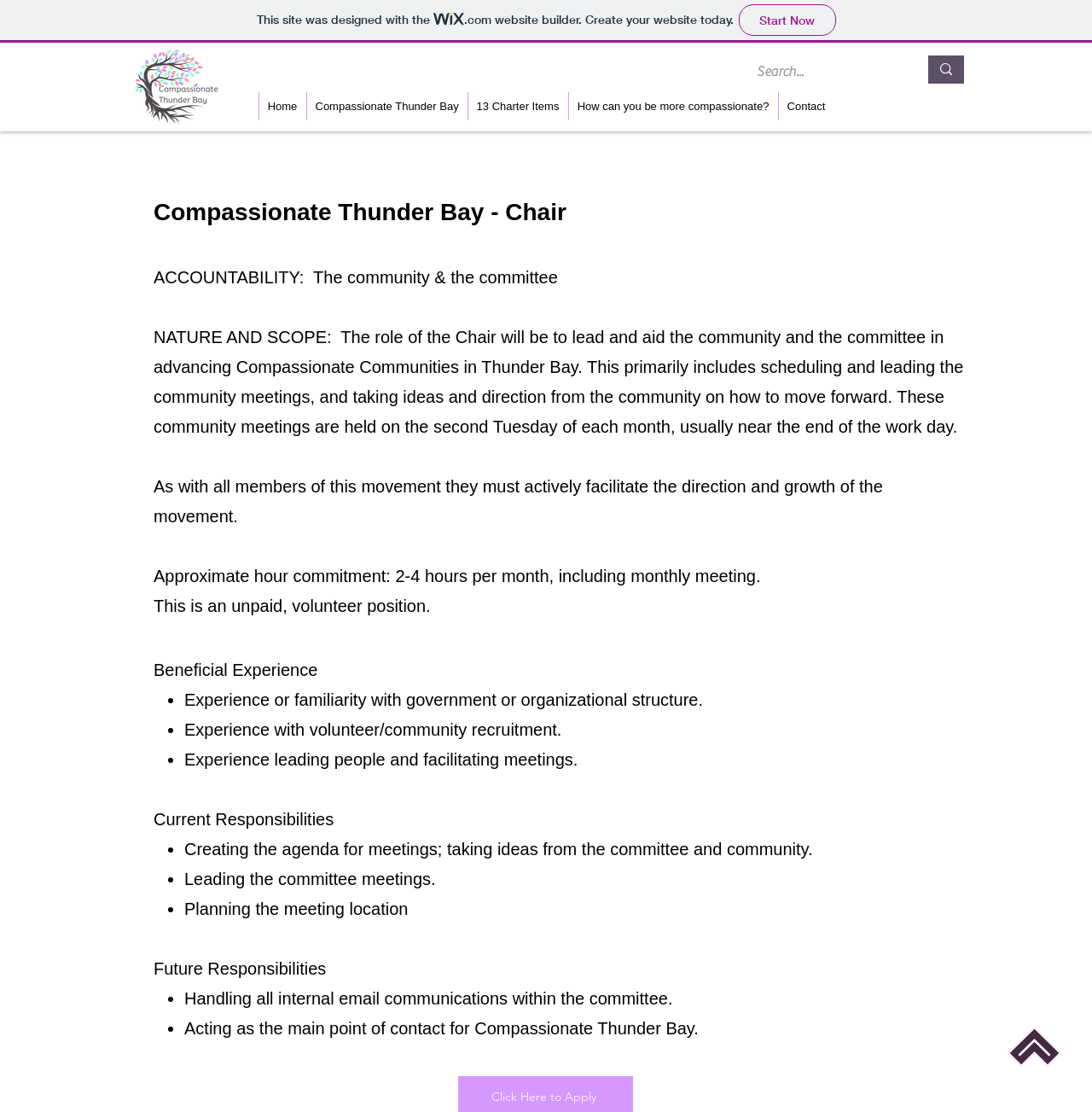From the element description Compassionate Thunder Bay, predict the bounding box coordinates of the UI element. The coordinates must be specified in the format (top-left x, top-left y, bottom-right x, bottom-right y) and should be within the 0 to 1 range.

[0.28, 0.083, 0.428, 0.108]